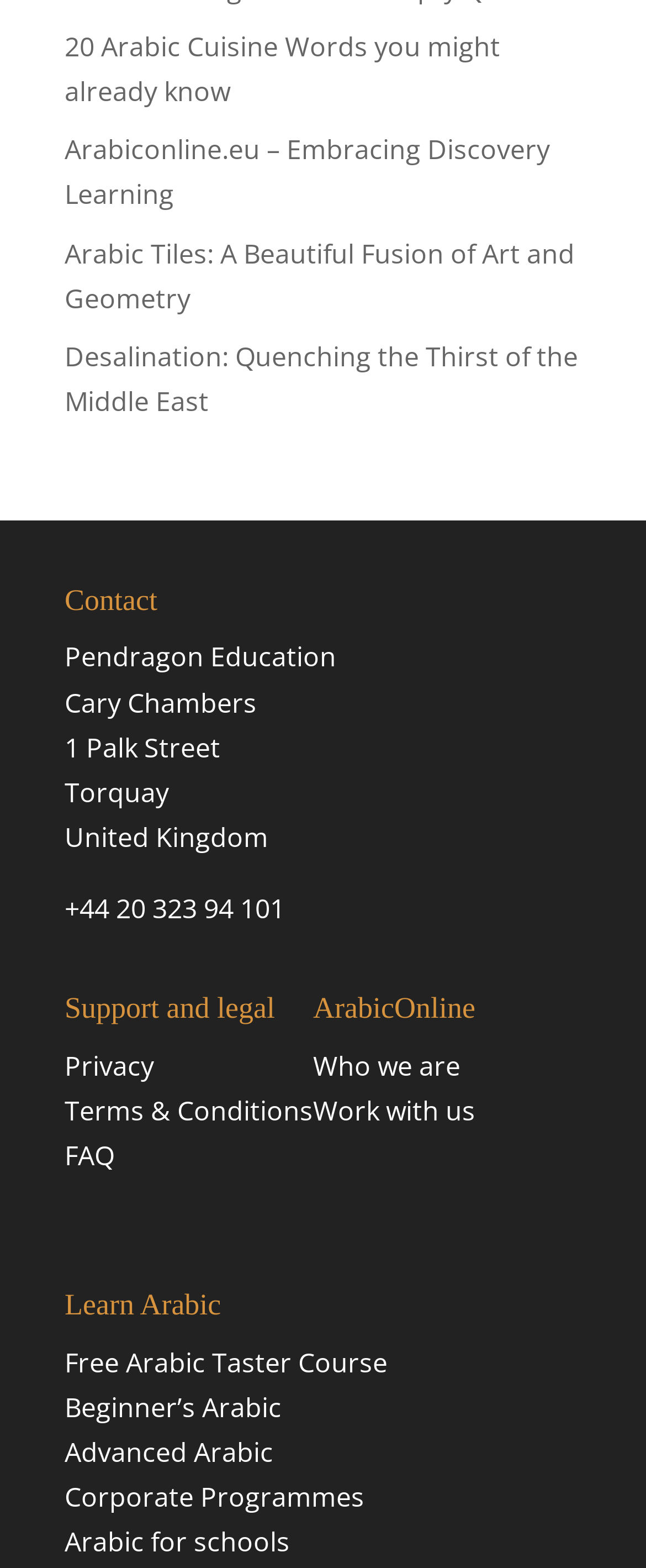Give the bounding box coordinates for the element described by: "Power Meters".

None